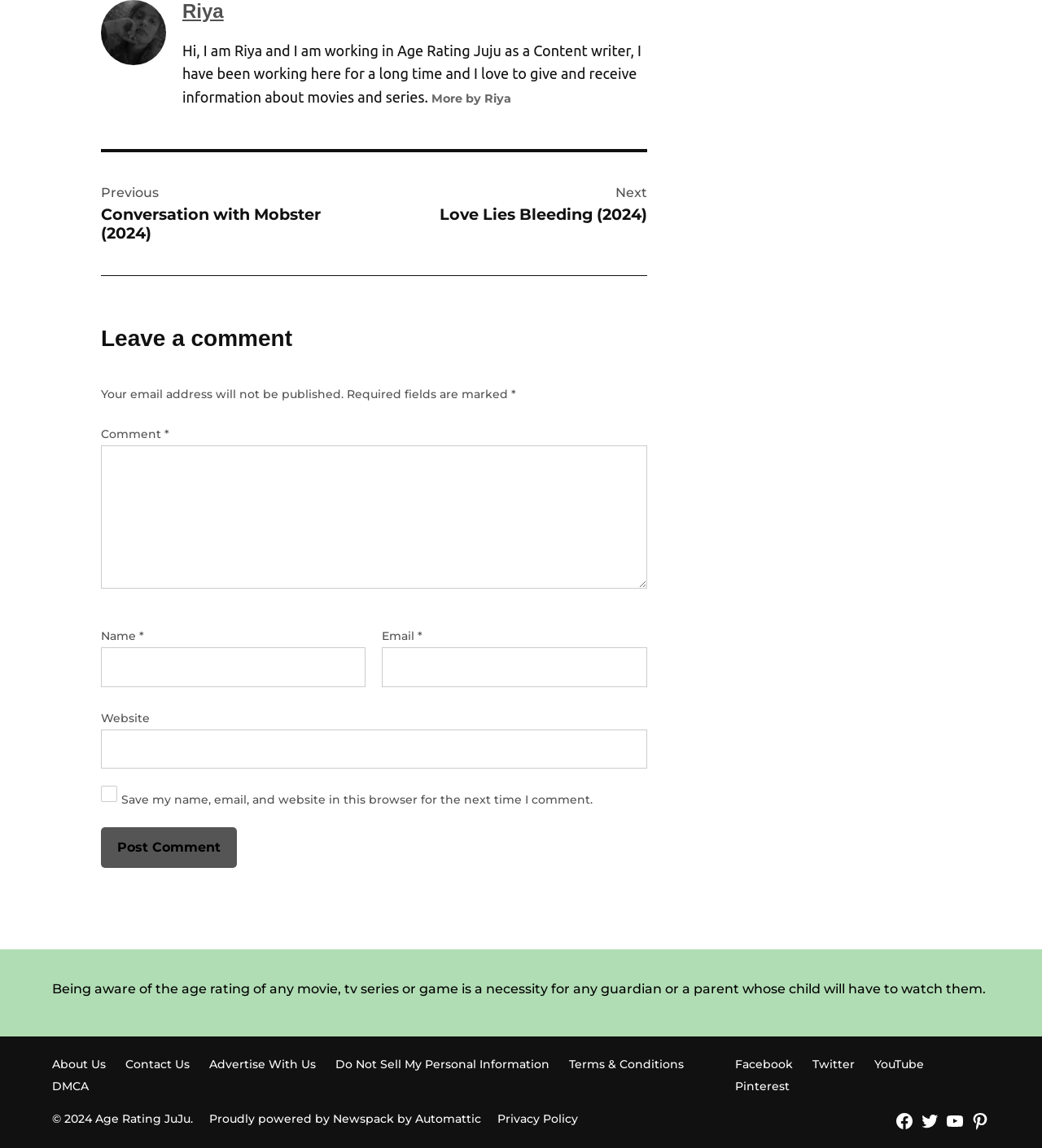Please mark the clickable region by giving the bounding box coordinates needed to complete this instruction: "Visit Facebook page".

[0.859, 0.968, 0.877, 0.986]